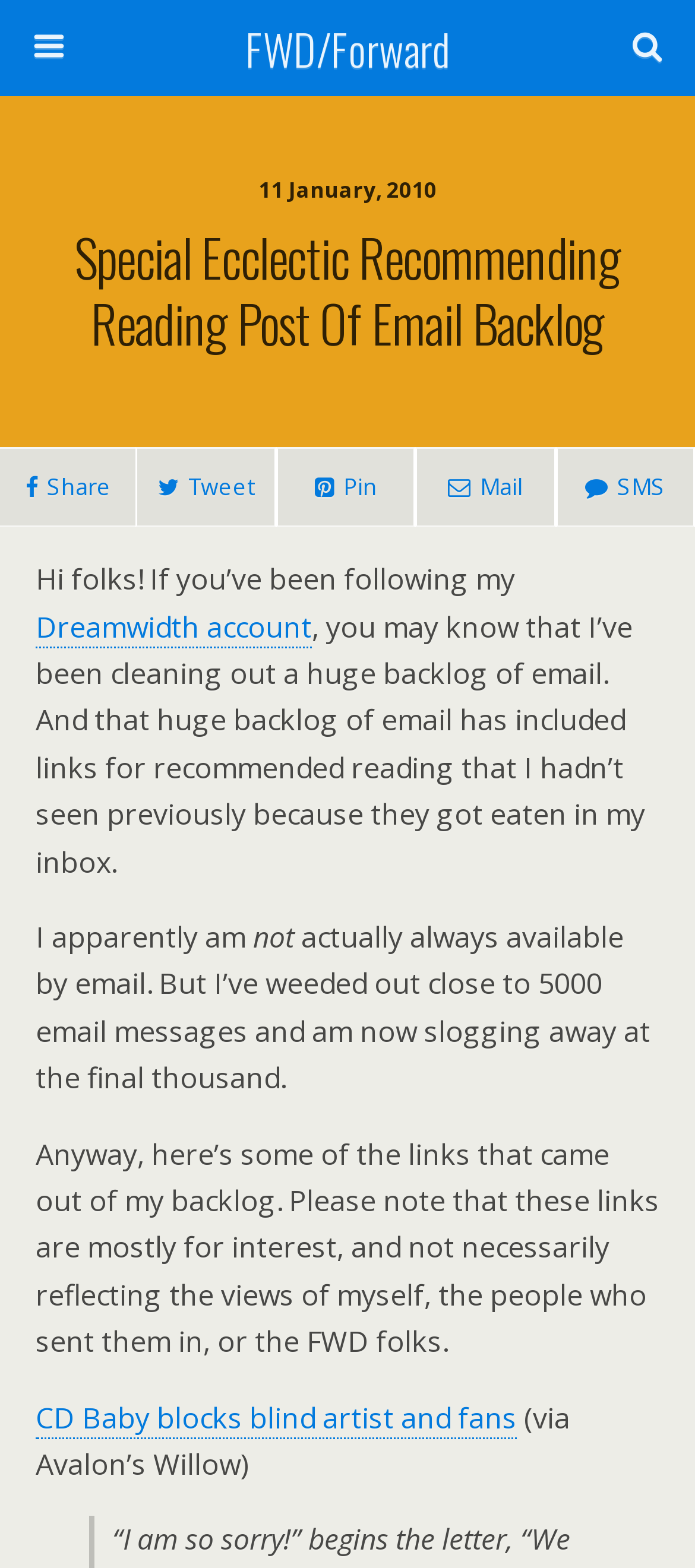Locate the bounding box coordinates of the clickable region necessary to complete the following instruction: "Read the recommended reading post". Provide the coordinates in the format of four float numbers between 0 and 1, i.e., [left, top, right, bottom].

[0.051, 0.387, 0.449, 0.413]